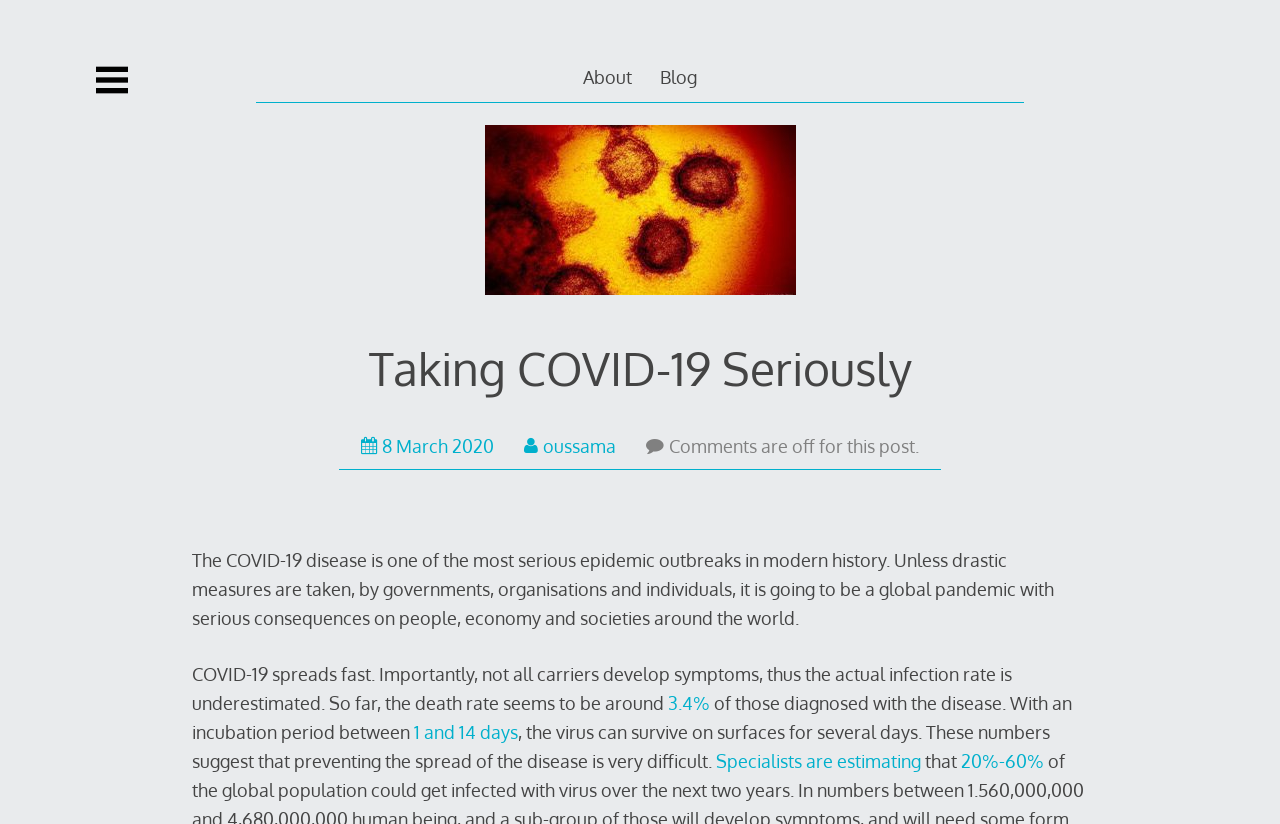Please find and report the bounding box coordinates of the element to click in order to perform the following action: "Read the 'Blog' section". The coordinates should be expressed as four float numbers between 0 and 1, in the format [left, top, right, bottom].

[0.515, 0.078, 0.544, 0.11]